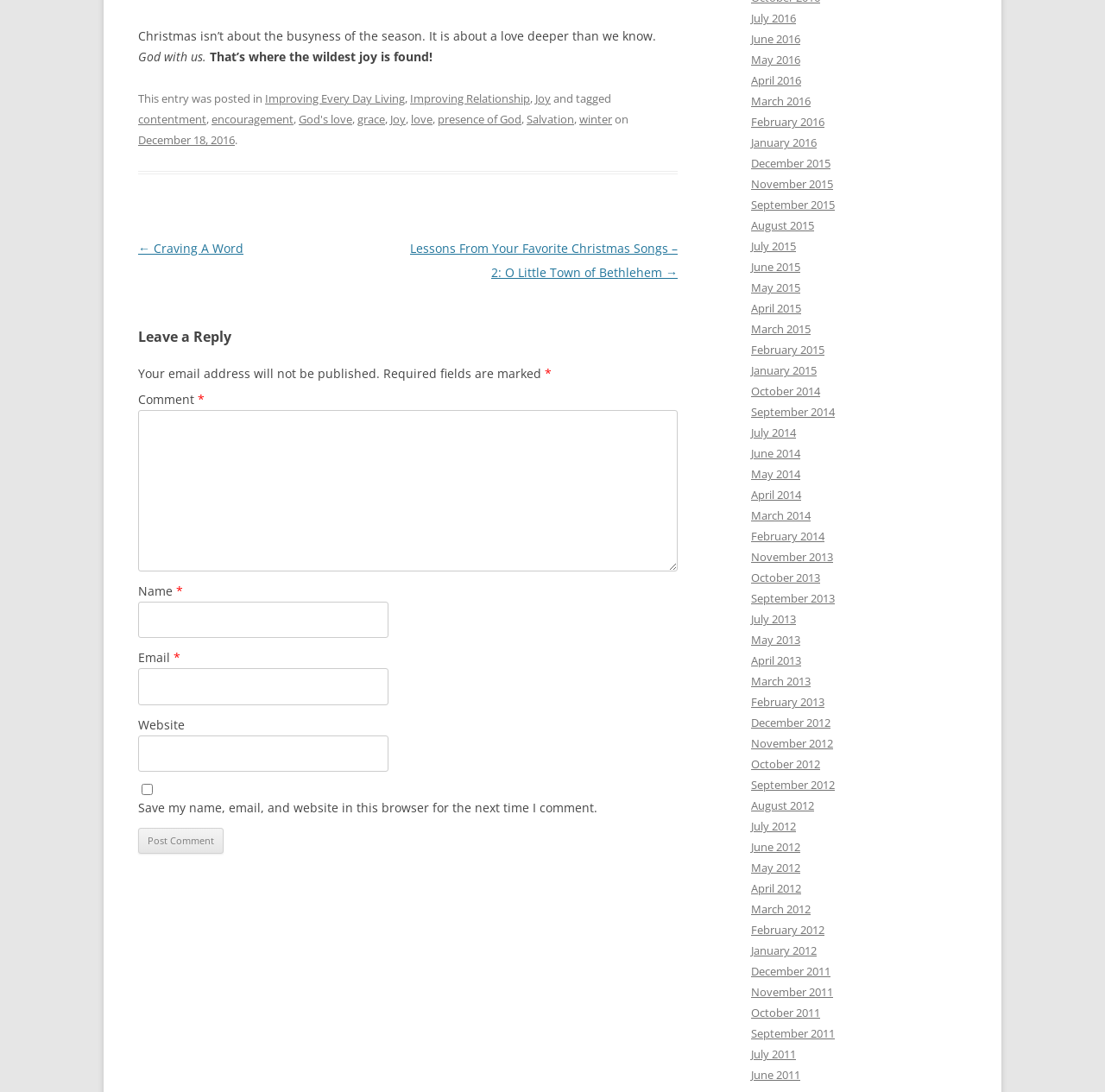Please determine the bounding box coordinates for the element with the description: "love".

[0.372, 0.102, 0.391, 0.116]